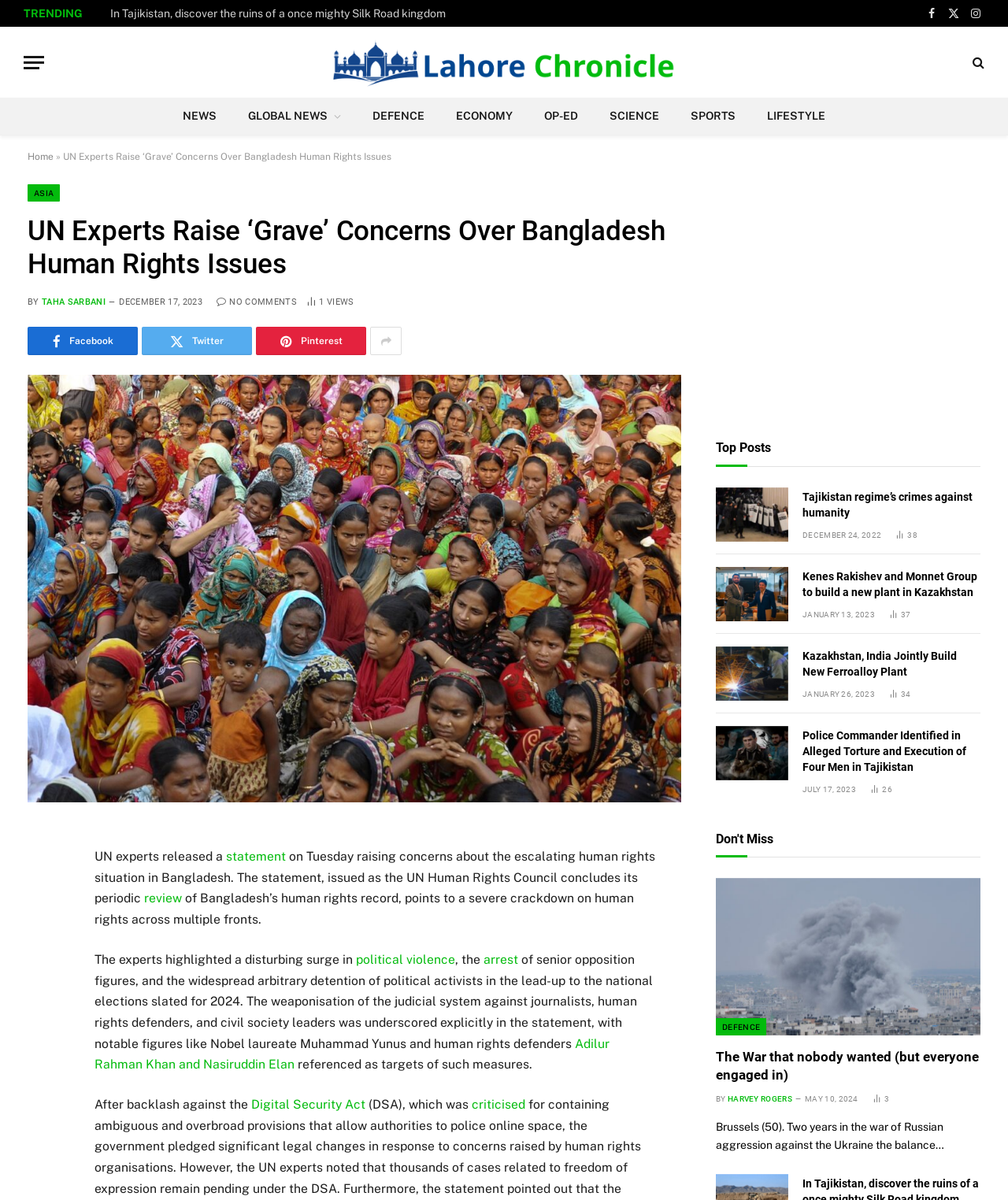What is the name of the news website?
By examining the image, provide a one-word or phrase answer.

Lahore Chronicle